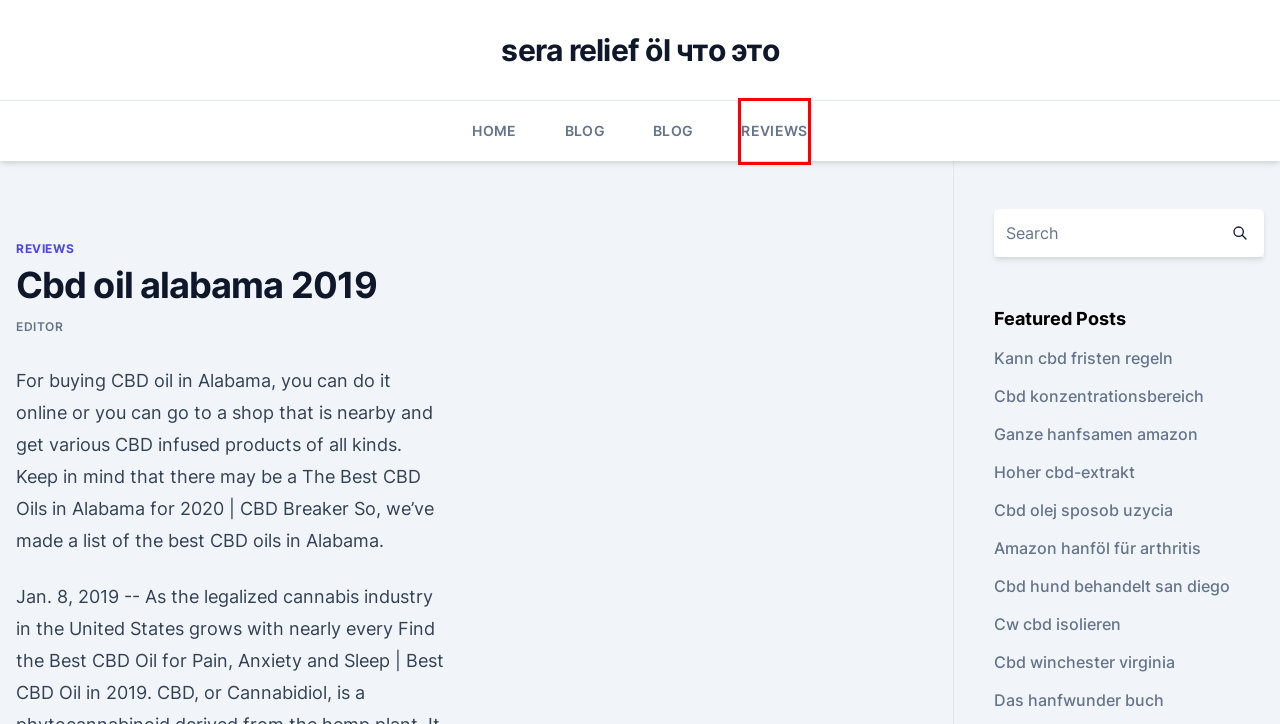Look at the given screenshot of a webpage with a red rectangle bounding box around a UI element. Pick the description that best matches the new webpage after clicking the element highlighted. The descriptions are:
A. Cbd winchester virginia
B. Reviews
C. Kann cbd fristen regeln
D. Blog
E. Cbd olej sposob uzycia
F. Ganze hanfsamen amazon
G. Cbd konzentrationsbereich
H. Cbd hund behandelt san diego

B